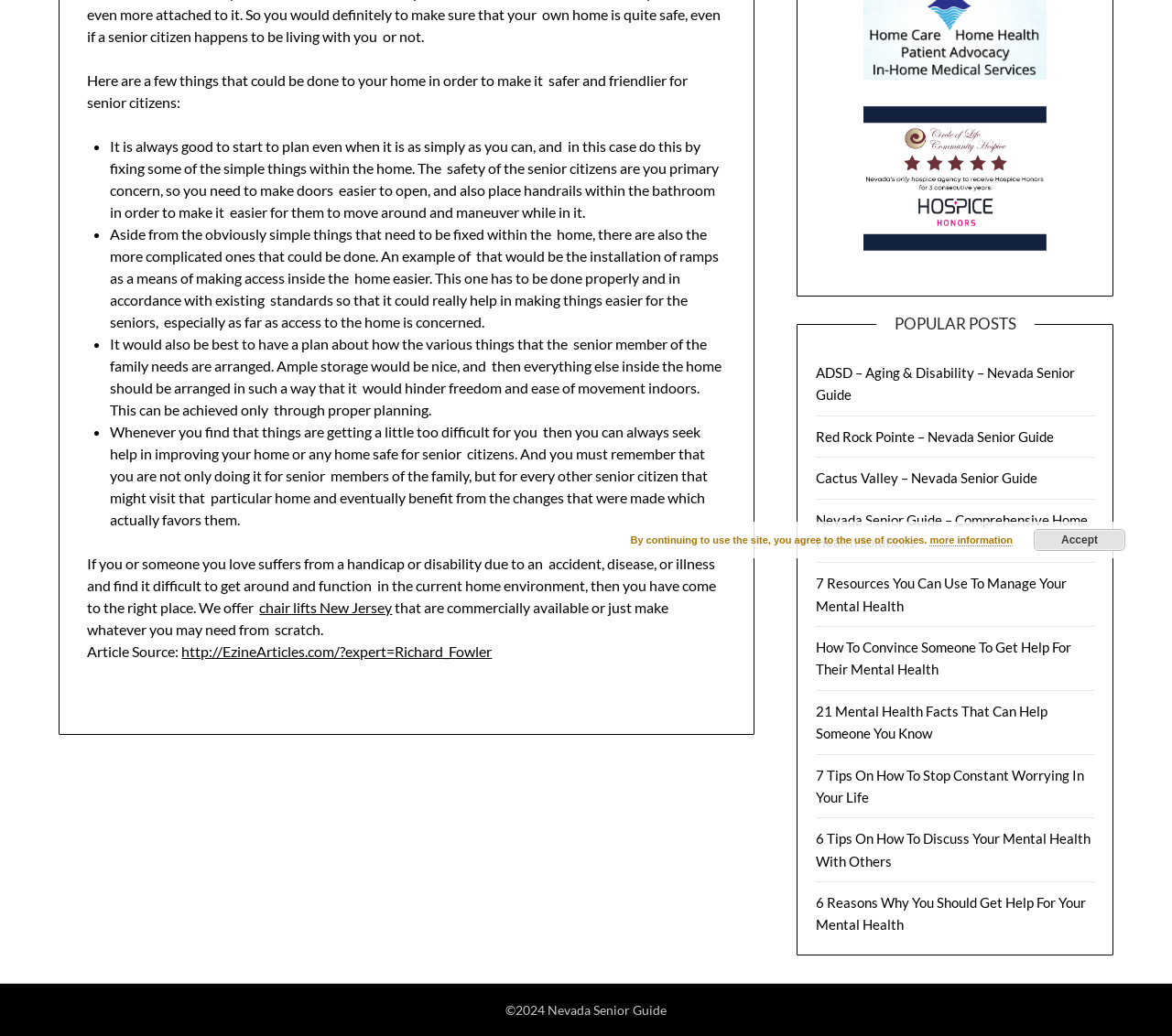Can you find the bounding box coordinates for the UI element given this description: "more information"? Provide the coordinates as four float numbers between 0 and 1: [left, top, right, bottom].

[0.793, 0.516, 0.864, 0.527]